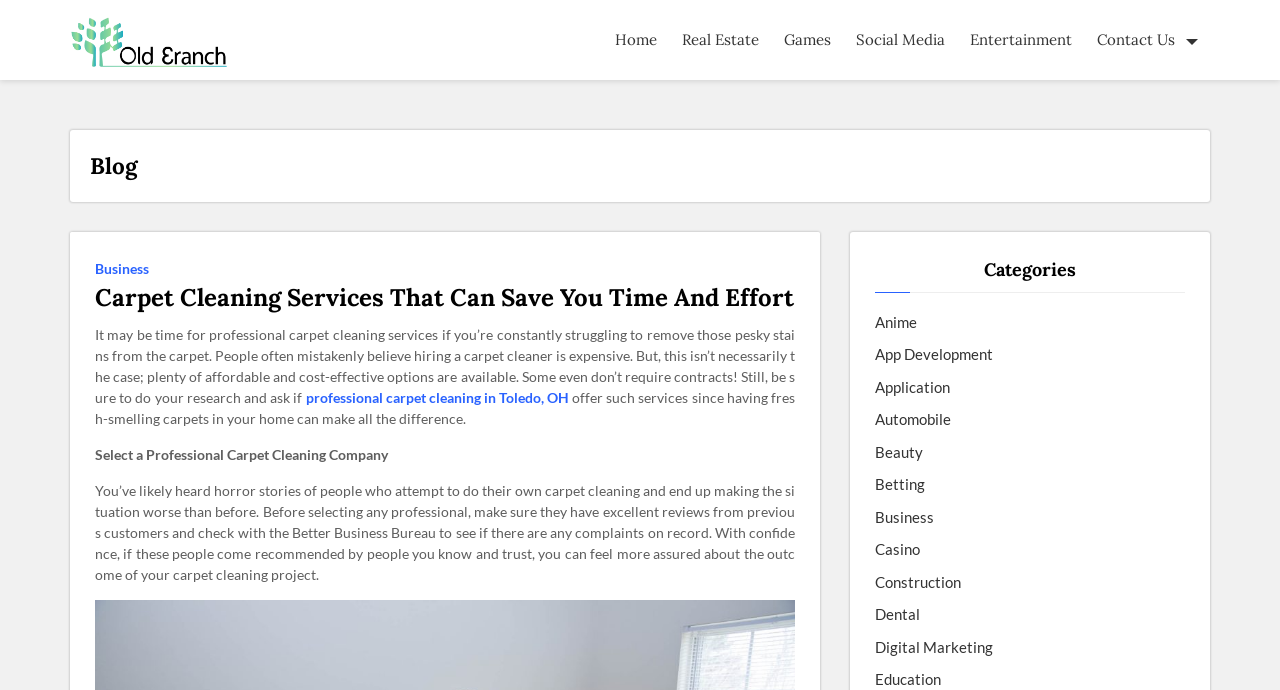How many links are present in the top navigation menu?
Refer to the image and provide a concise answer in one word or phrase.

6